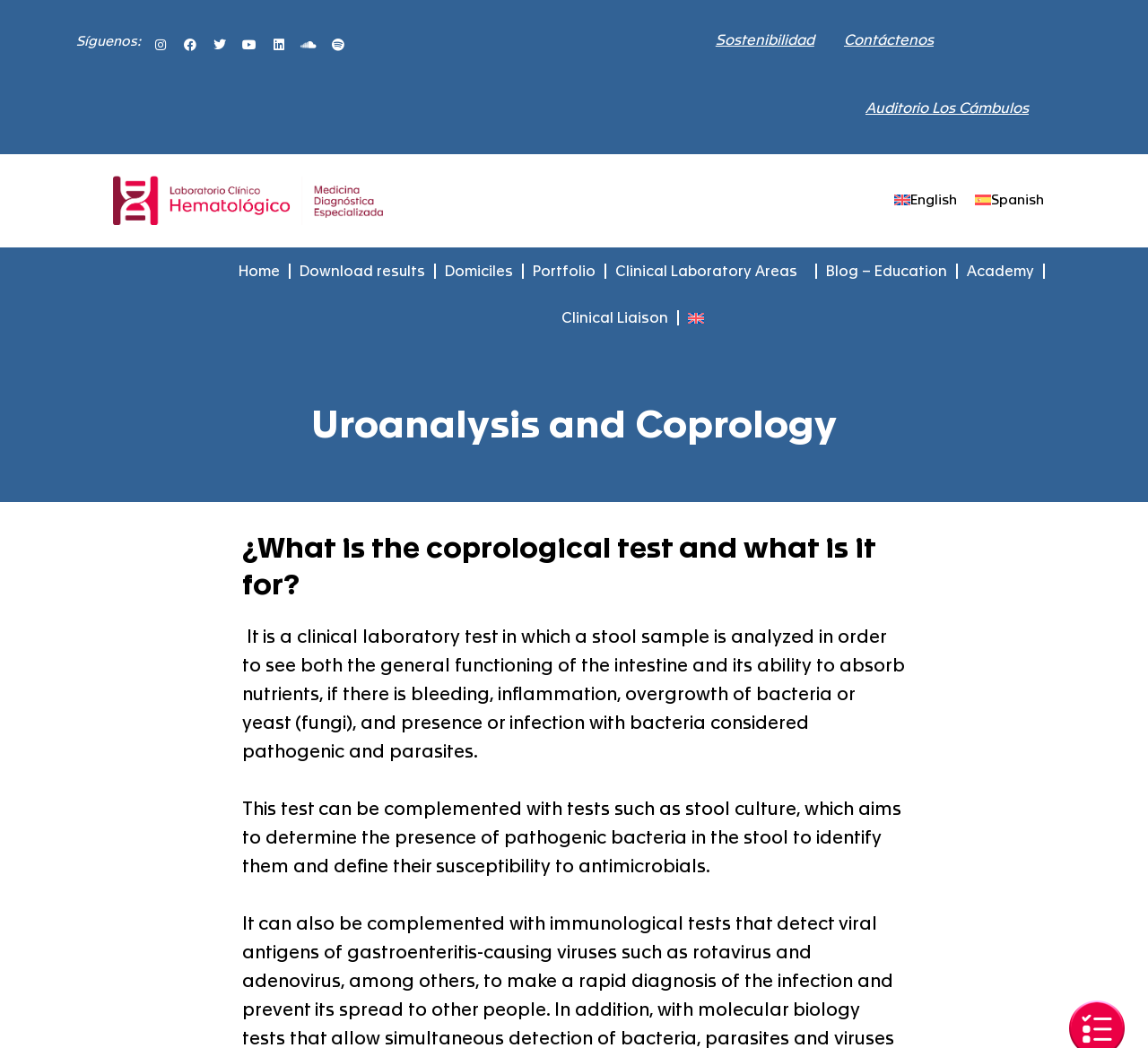How many language options are available?
Can you offer a detailed and complete answer to this question?

There are 2 language options available on the webpage, which are English and Spanish, and they can be accessed through the links present at the top right corner of the webpage.